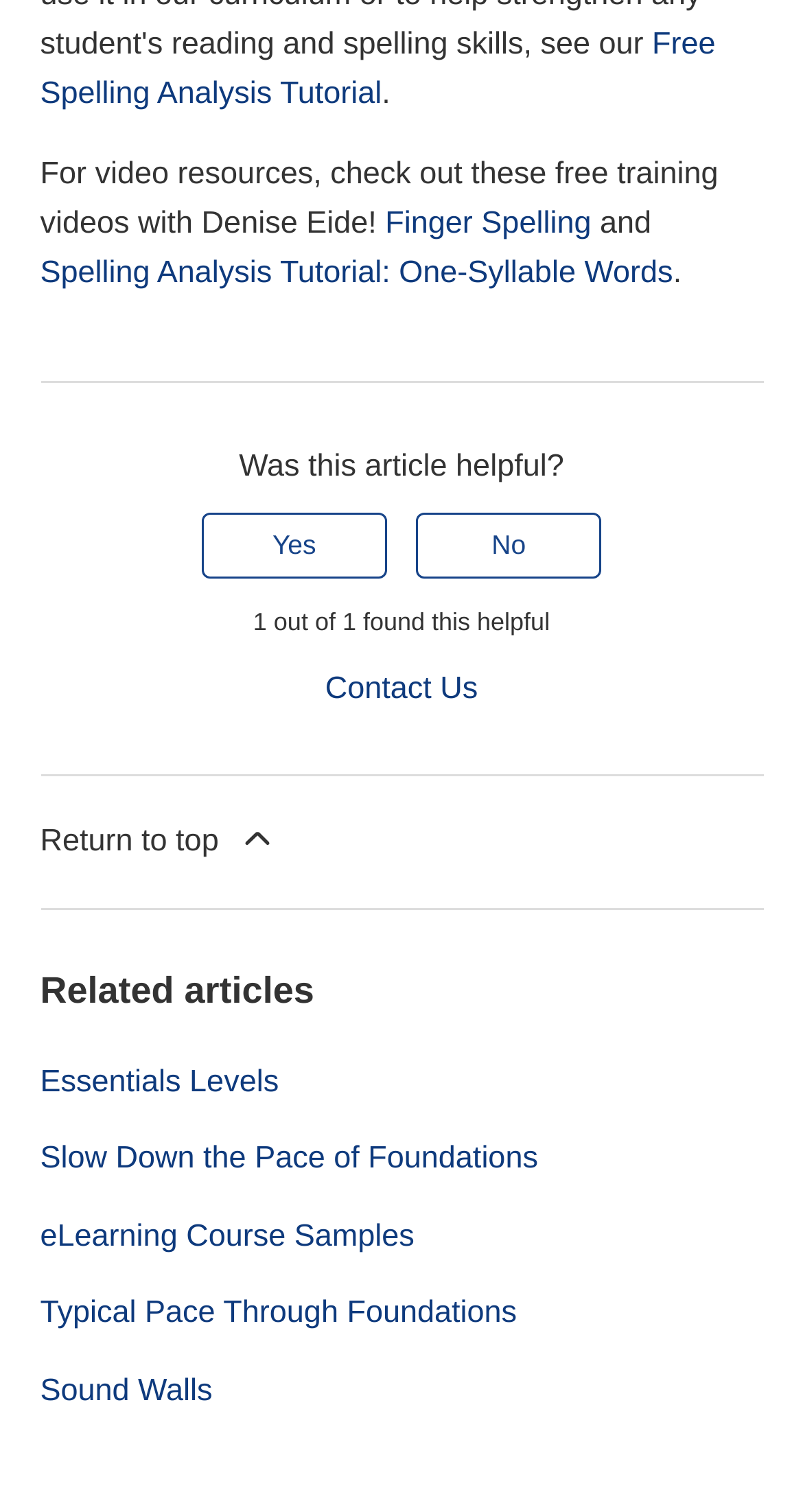Locate the UI element that matches the description Yes in the webpage screenshot. Return the bounding box coordinates in the format (top-left x, top-left y, bottom-right x, bottom-right y), with values ranging from 0 to 1.

[0.251, 0.339, 0.482, 0.383]